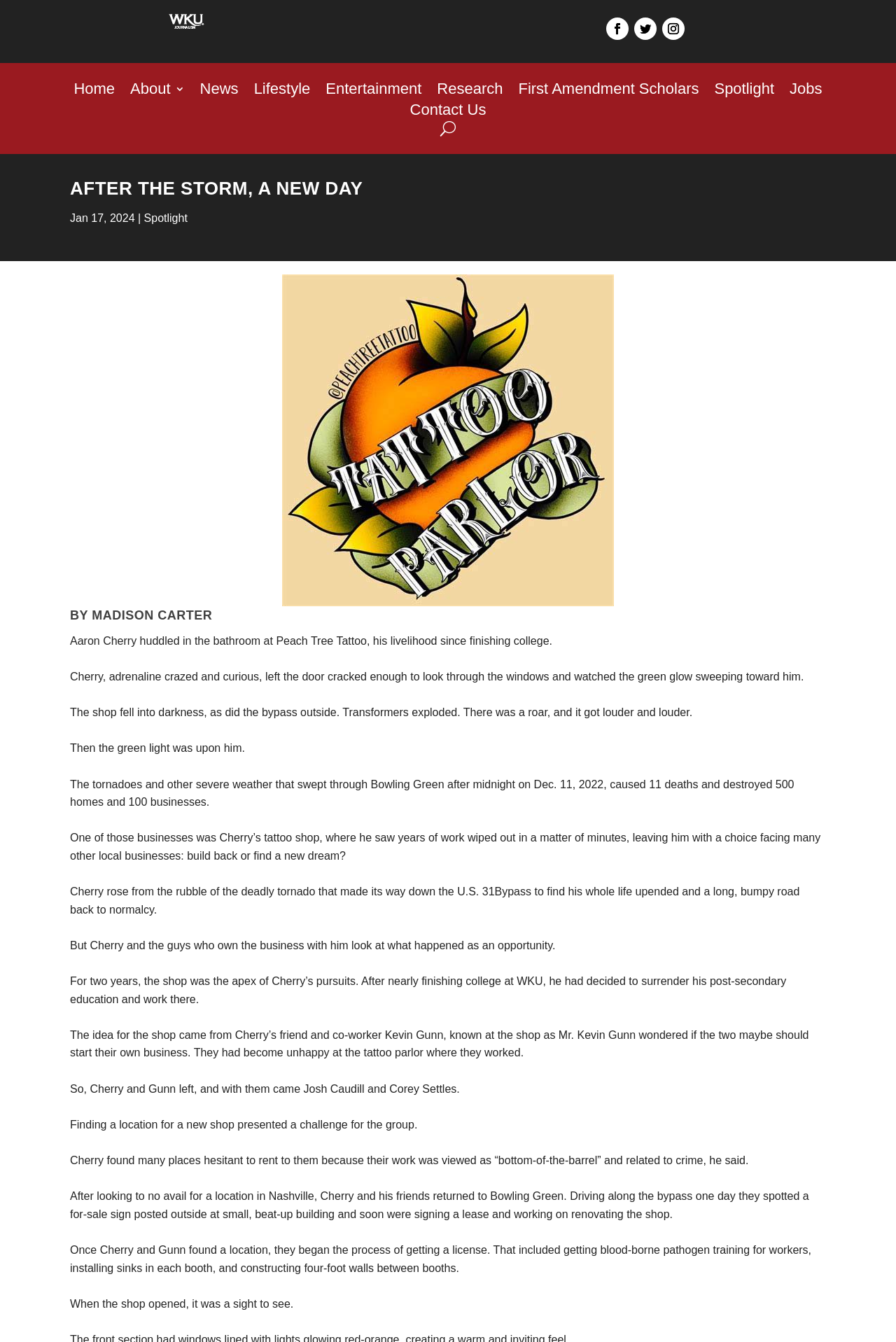Look at the image and write a detailed answer to the question: 
What is the name of the university mentioned in the article?

I found the answer by reading the text content of the webpage, specifically the sentence 'After nearly finishing college at WKU, he had decided to surrender his post-secondary education and work there.' which mentions the name of the university.